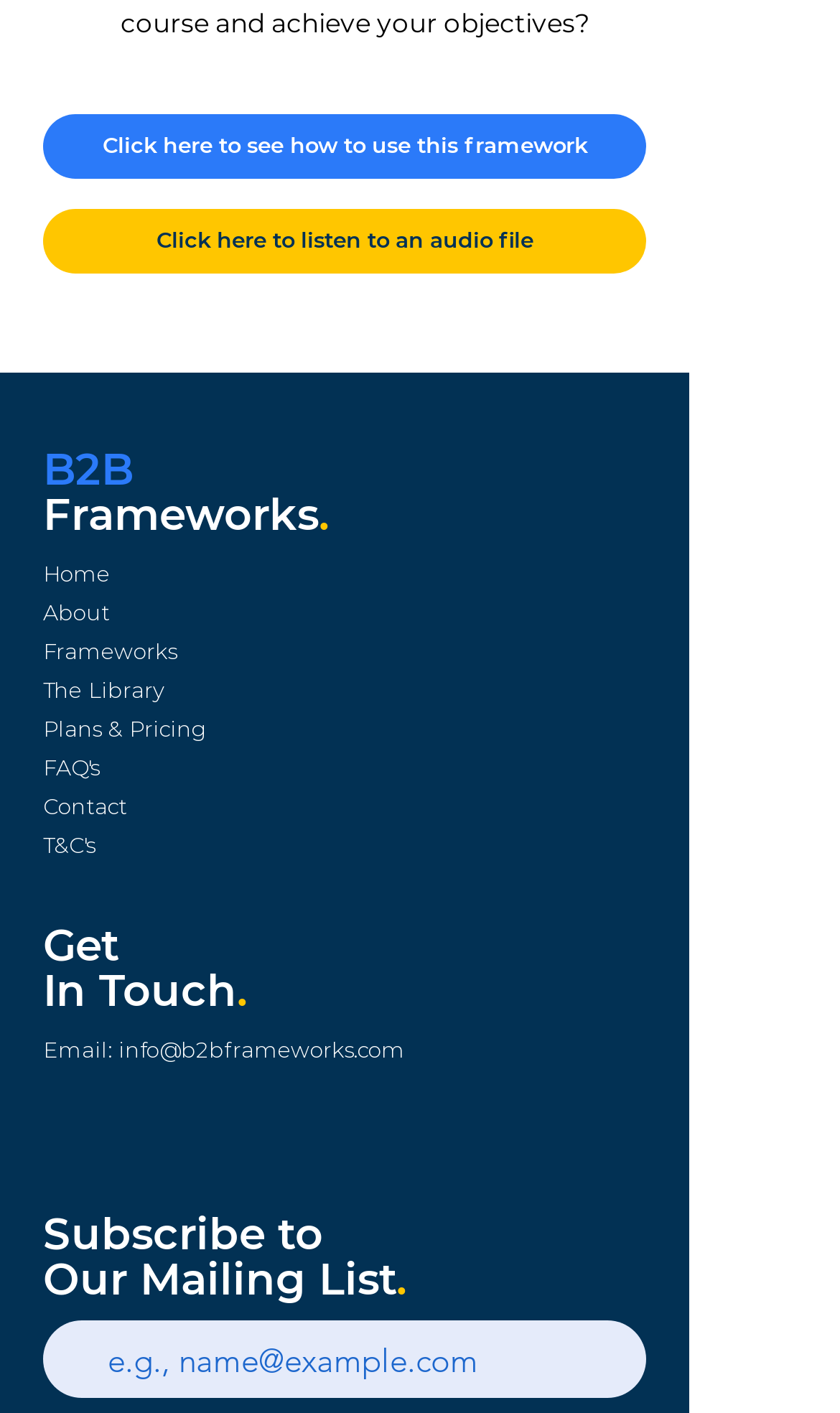Identify the bounding box coordinates necessary to click and complete the given instruction: "Go to Home page".

[0.051, 0.397, 0.131, 0.416]